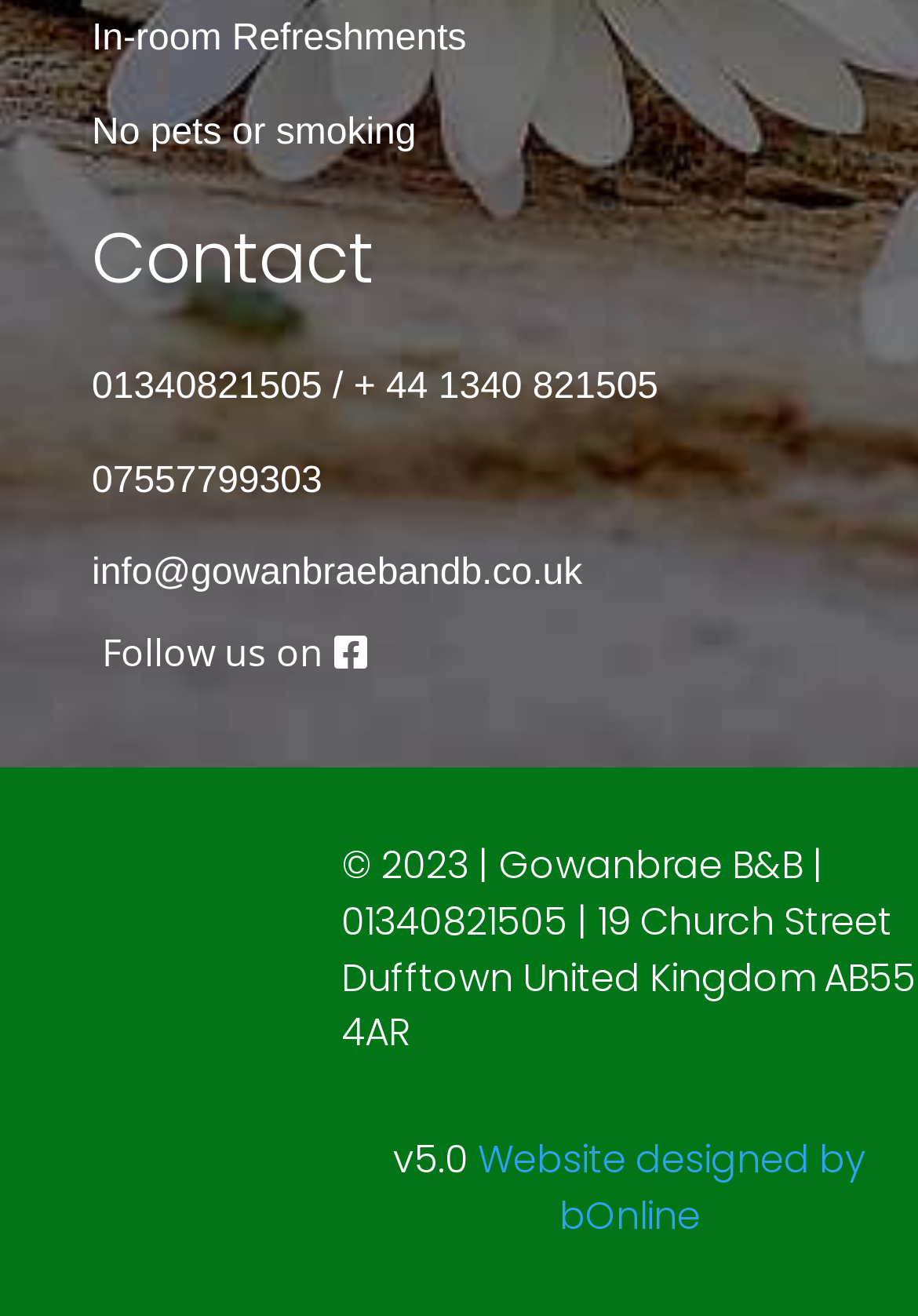Given the element description "Follow us on", identify the bounding box of the corresponding UI element.

[0.082, 0.464, 0.434, 0.53]